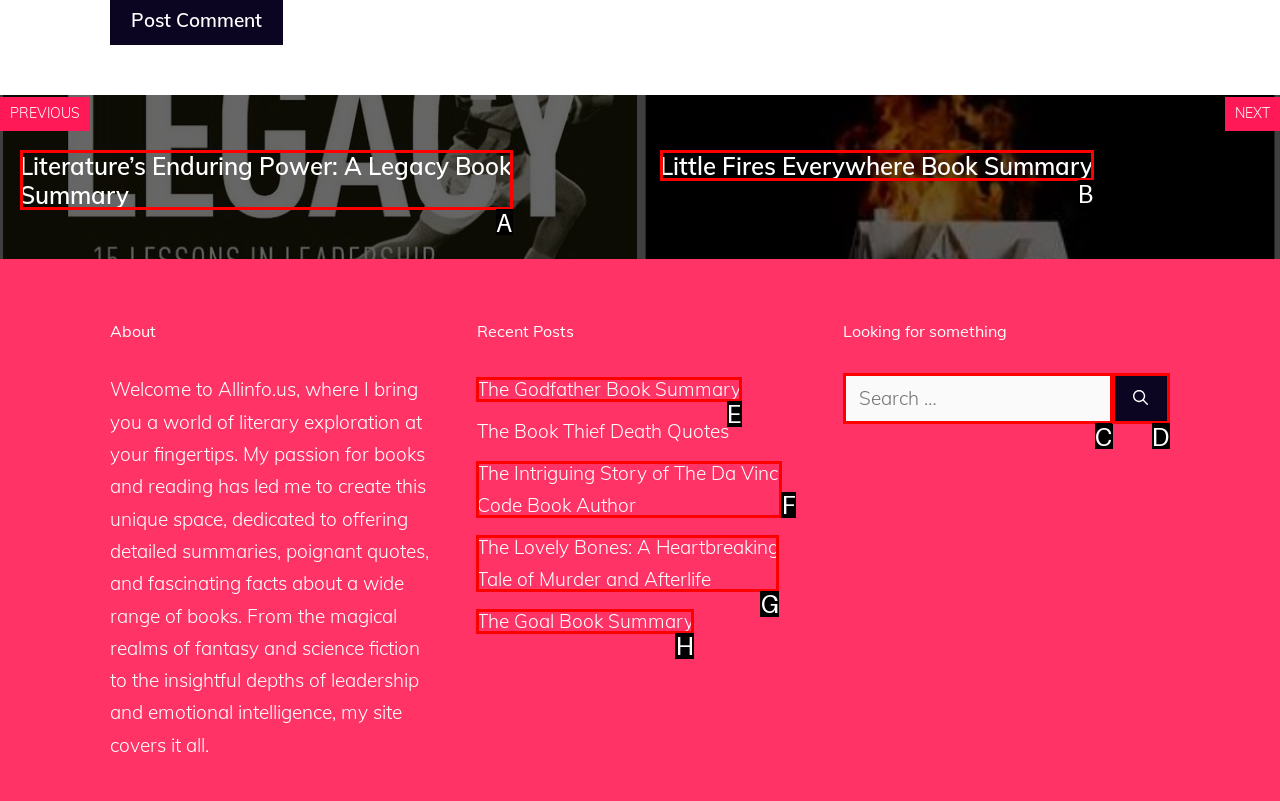Indicate which UI element needs to be clicked to fulfill the task: Click on the 'SUBMIT' button
Answer with the letter of the chosen option from the available choices directly.

None